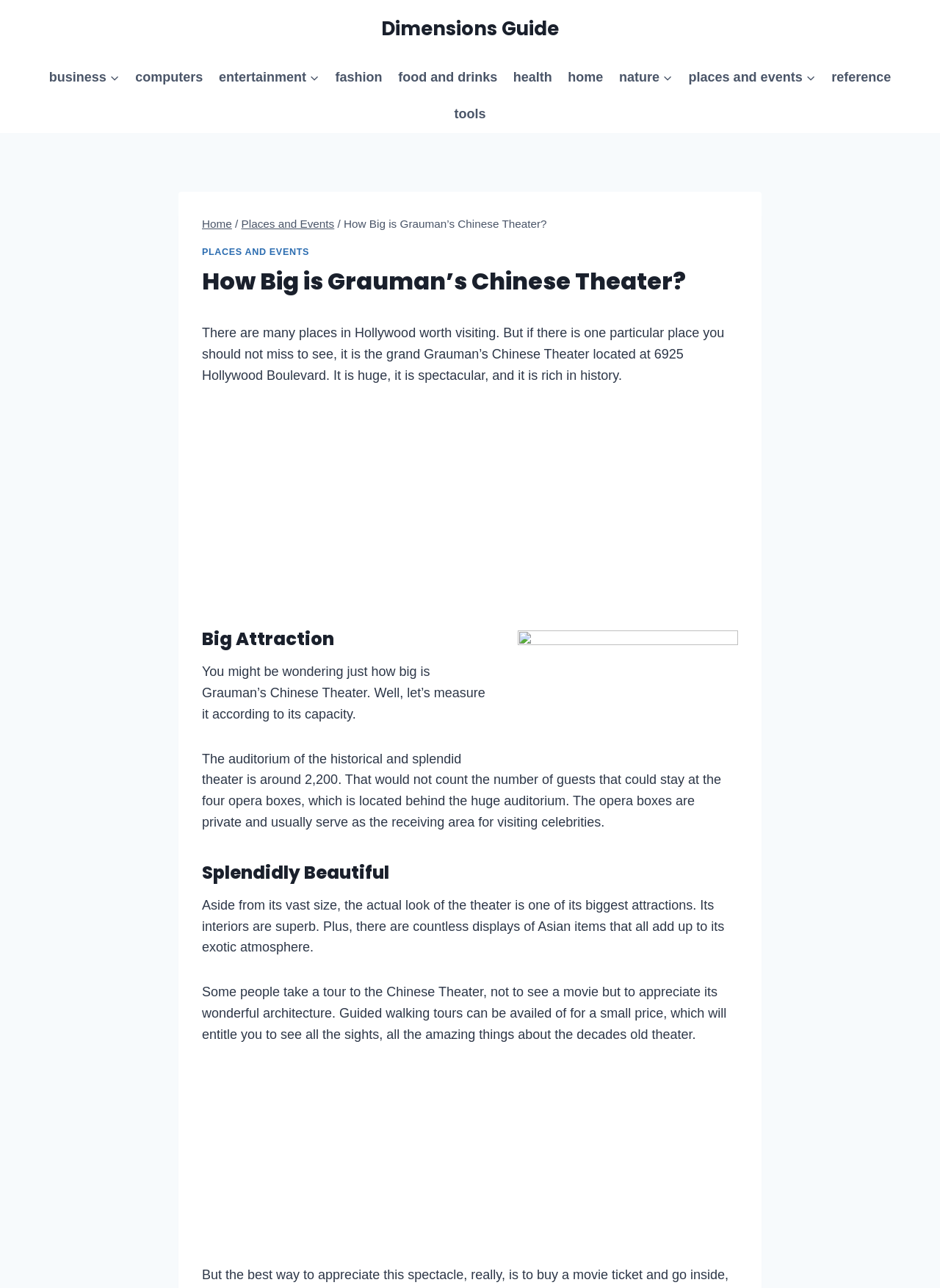Provide a thorough summary of the webpage.

The webpage is about Grauman's Chinese Theater, providing information on its dimensions and attractions. At the top, there is a primary navigation menu with links to various categories such as business, entertainment, fashion, and more. Below the navigation menu, there is a header section with a breadcrumbs navigation showing the path "Home > Places and Events > How Big is Grauman's Chinese Theater?".

The main content area is divided into sections, each with a heading. The first section introduces Grauman's Chinese Theater, describing it as a grand and historic place worth visiting. Below this introduction, there is an advertisement iframe.

The next section, titled "Big Attraction", features an image and discusses the theater's capacity, stating that the auditorium can hold around 2,200 people. The following section, "Splendidly Beautiful", describes the theater's interior as superb and exotic, with displays of Asian items.

Throughout the page, there are two advertisement iframes, one above the "Big Attraction" section and another at the bottom of the page. The page also has several links to other related topics, including a link to "Dimensions Guide" at the top.